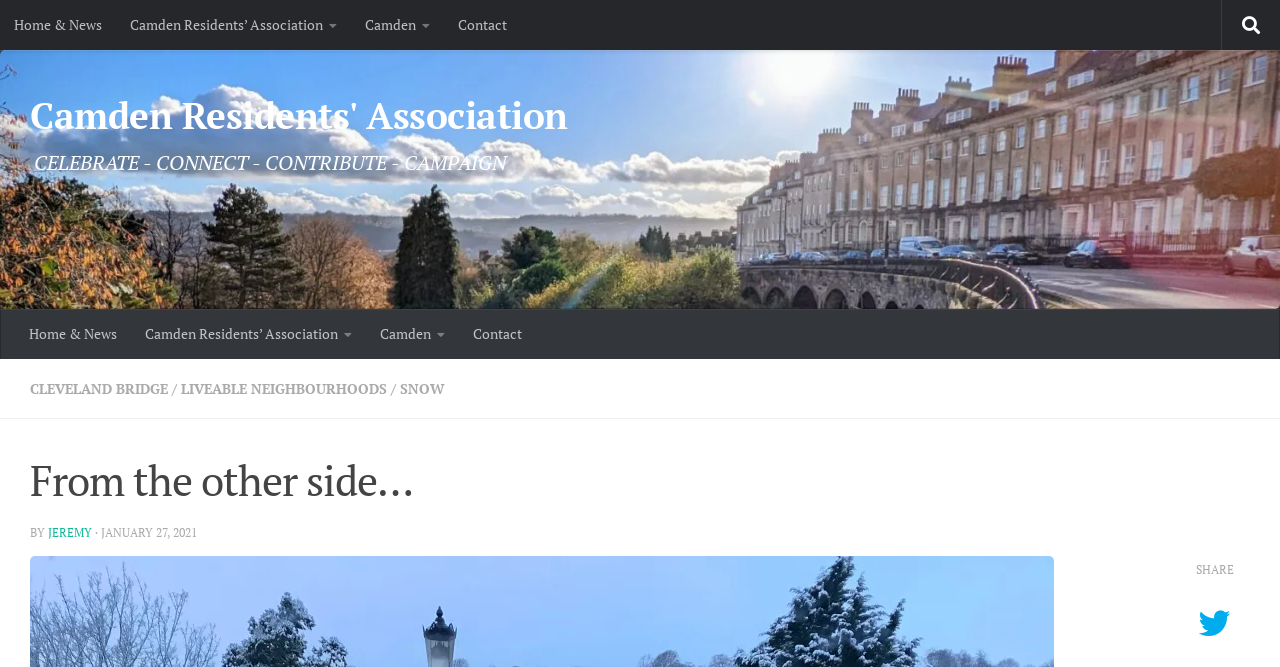What is the name of the bridge mentioned in the article?
Please provide a comprehensive and detailed answer to the question.

I found the answer by looking at the content section, where there is a link 'CLEVELAND BRIDGE'. This suggests that the article is about an event or topic related to Cleveland Bridge.